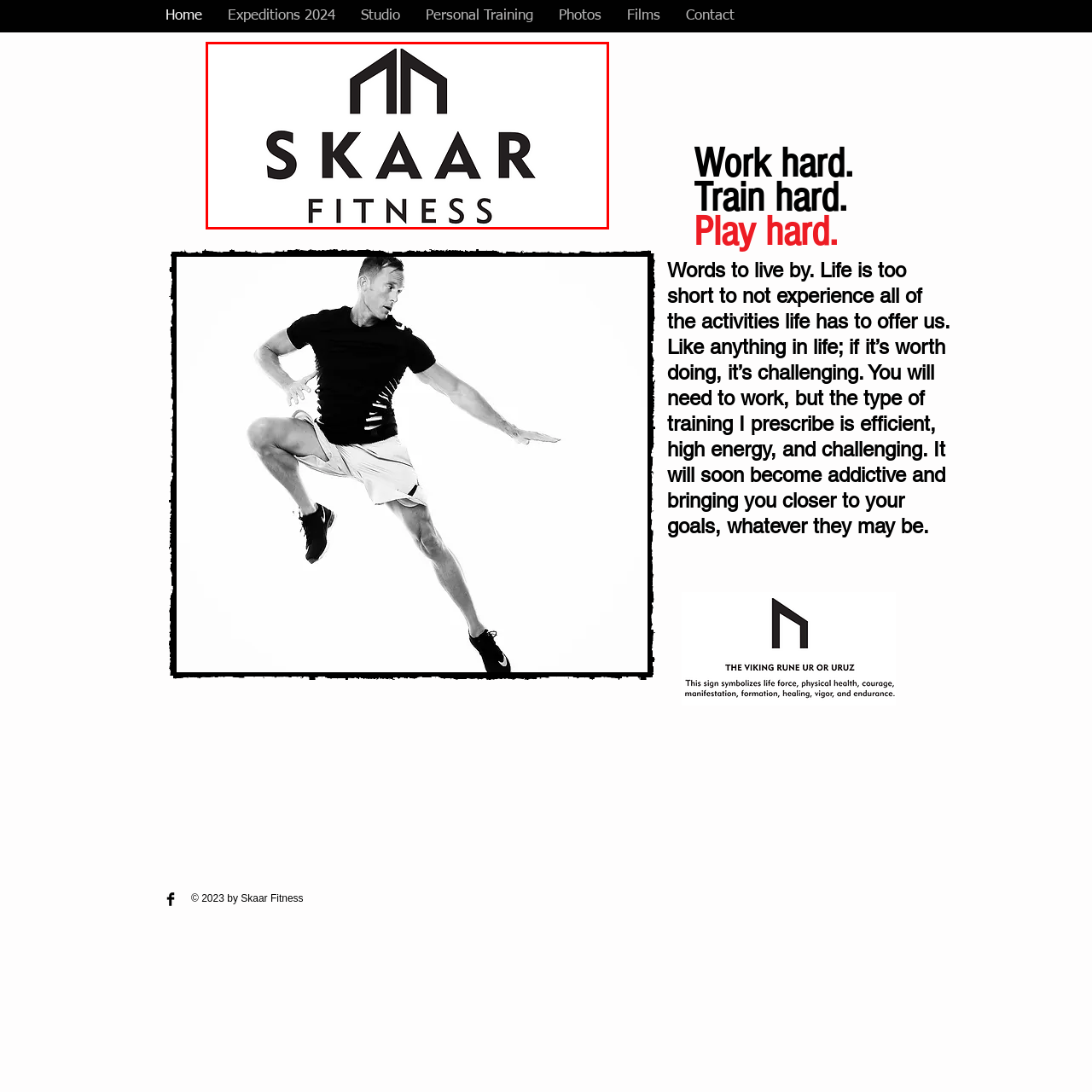Offer a detailed explanation of the image encased within the red boundary.

The image features the logo of Skaar Fitness, prominently showcasing a modern and sleek design. The logo consists of the word "SKAAR" rendered in bold, capital letters, which conveys strength and stability. Below "SKAAR," the word "FITNESS" is displayed in a slightly smaller size, retaining the bold, uppercase style. The logo is complemented by an abstract graphic element above the text that resembles a stylized roof or an arch, symbolizing motivation and excellence in fitness training. This emblem underscores Skaar Fitness's commitment to providing dynamic and engaging fitness experiences.